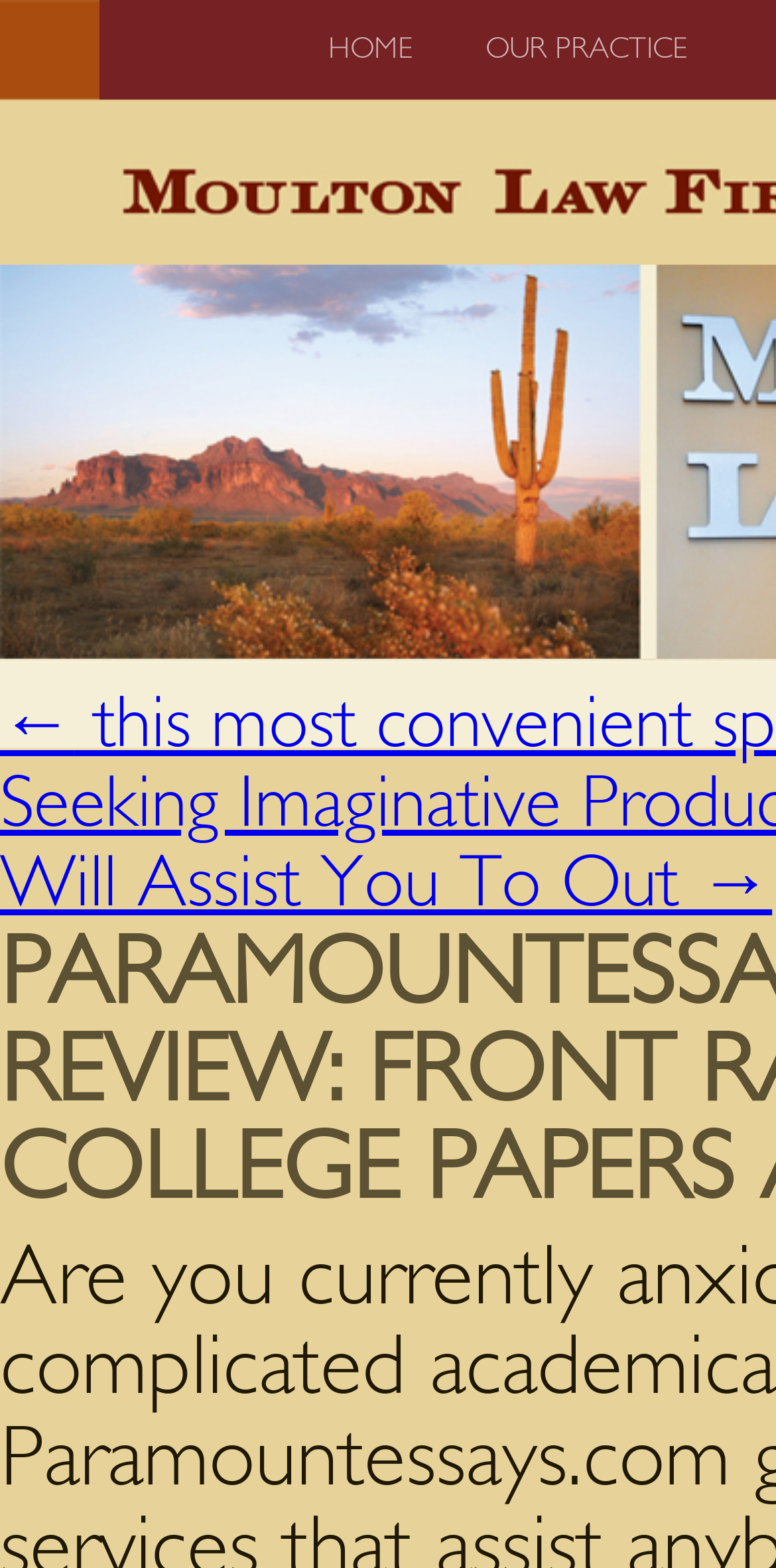Given the description of a UI element: "Our Practice", identify the bounding box coordinates of the matching element in the webpage screenshot.

[0.595, 0.0, 0.915, 0.063]